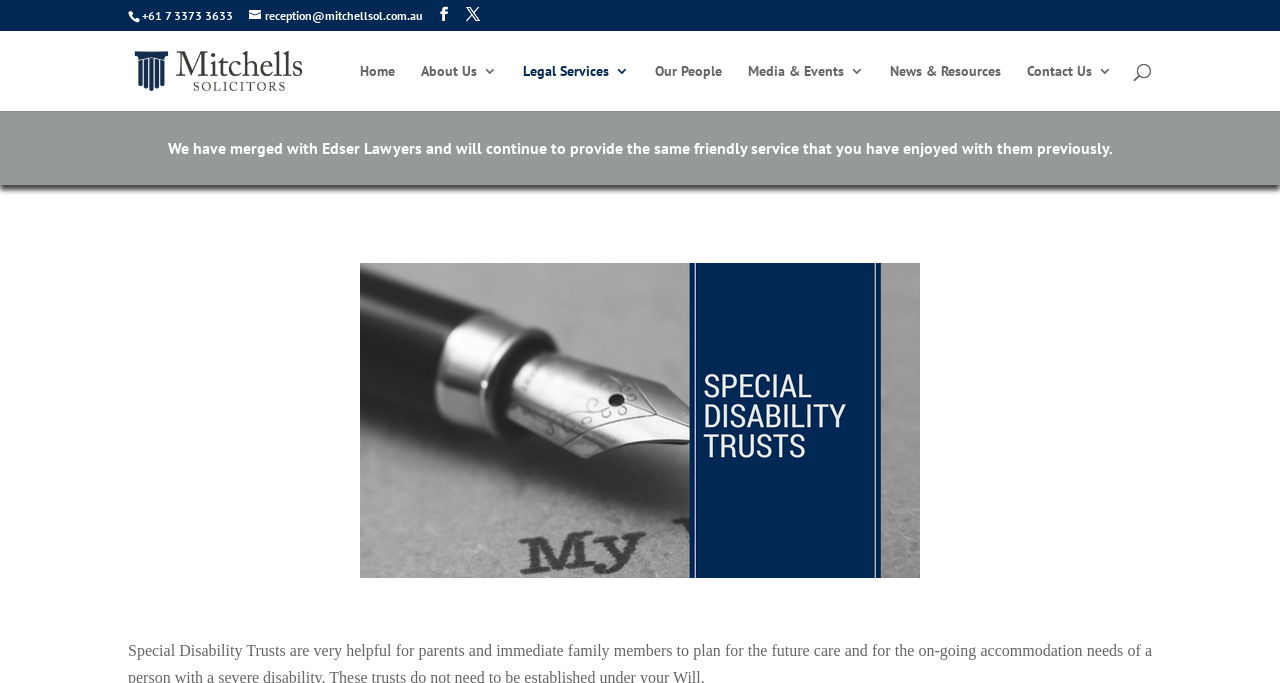Please find the bounding box coordinates of the section that needs to be clicked to achieve this instruction: "Call the office".

[0.111, 0.012, 0.182, 0.034]